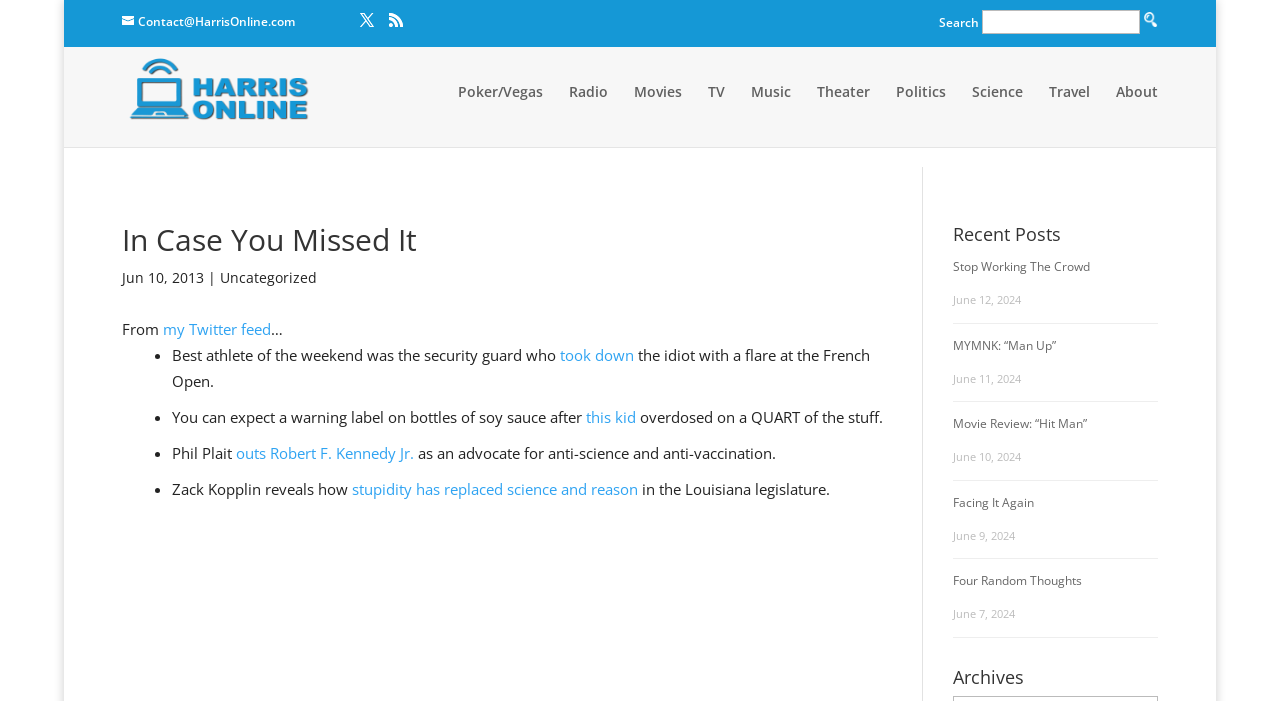Determine the bounding box for the UI element that matches this description: "my Twitter feed".

[0.127, 0.454, 0.211, 0.483]